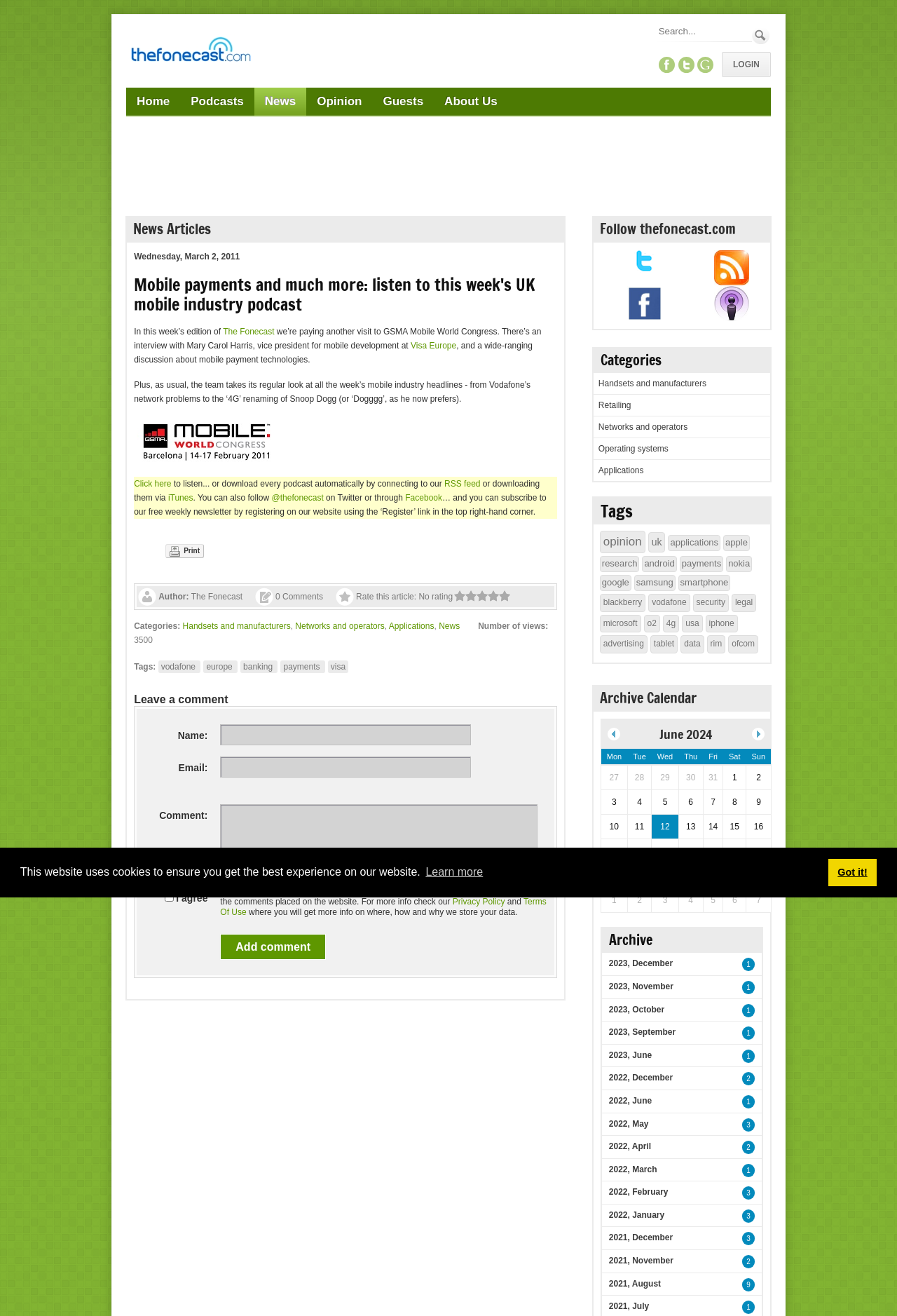Locate the bounding box coordinates of the area you need to click to fulfill this instruction: 'Visit the Facebook page'. The coordinates must be in the form of four float numbers ranging from 0 to 1: [left, top, right, bottom].

[0.735, 0.043, 0.753, 0.055]